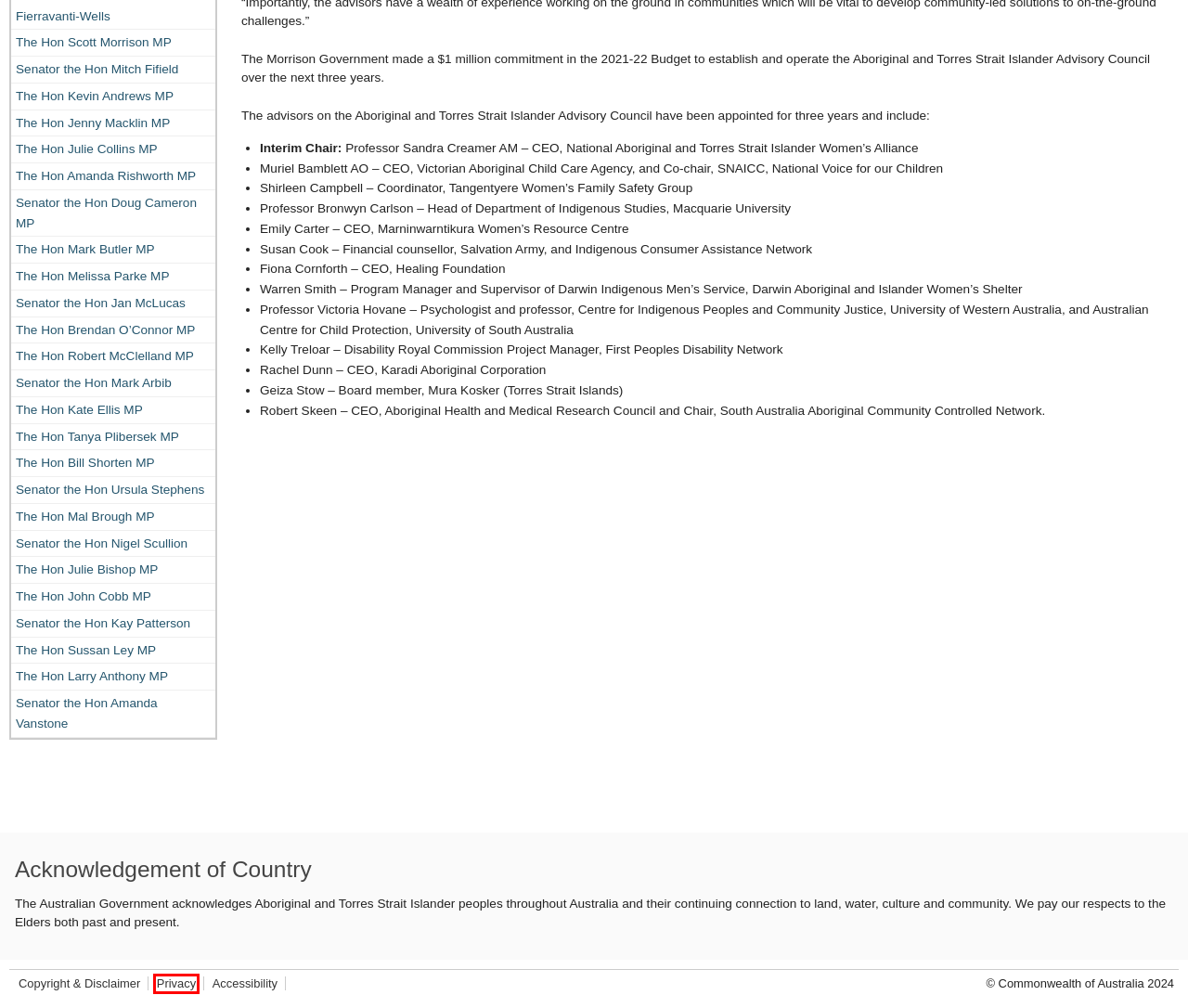Review the screenshot of a webpage that includes a red bounding box. Choose the most suitable webpage description that matches the new webpage after clicking the element within the red bounding box. Here are the candidates:
A. Senator the Hon Nigel Scullion | Former Ministers and Parliamentary Secretaries
B. Senator the Hon Kay Patterson  | Former Ministers and Parliamentary Secretaries
C. Senator the Hon Amanda Vanstone | Former Ministers and Parliamentary Secretaries
D. The Hon Mark Butler MP | Former Ministers and Parliamentary Secretaries
E. The Hon Mal Brough MP | Former Ministers and Parliamentary Secretaries
F. The Hon Amanda Rishworth MP | Former Ministers and Parliamentary Secretaries
G. The Hon Bill Shorten MP | Former Ministers and Parliamentary Secretaries
H. Privacy Policy | Department of Social Services, Australian Government

H